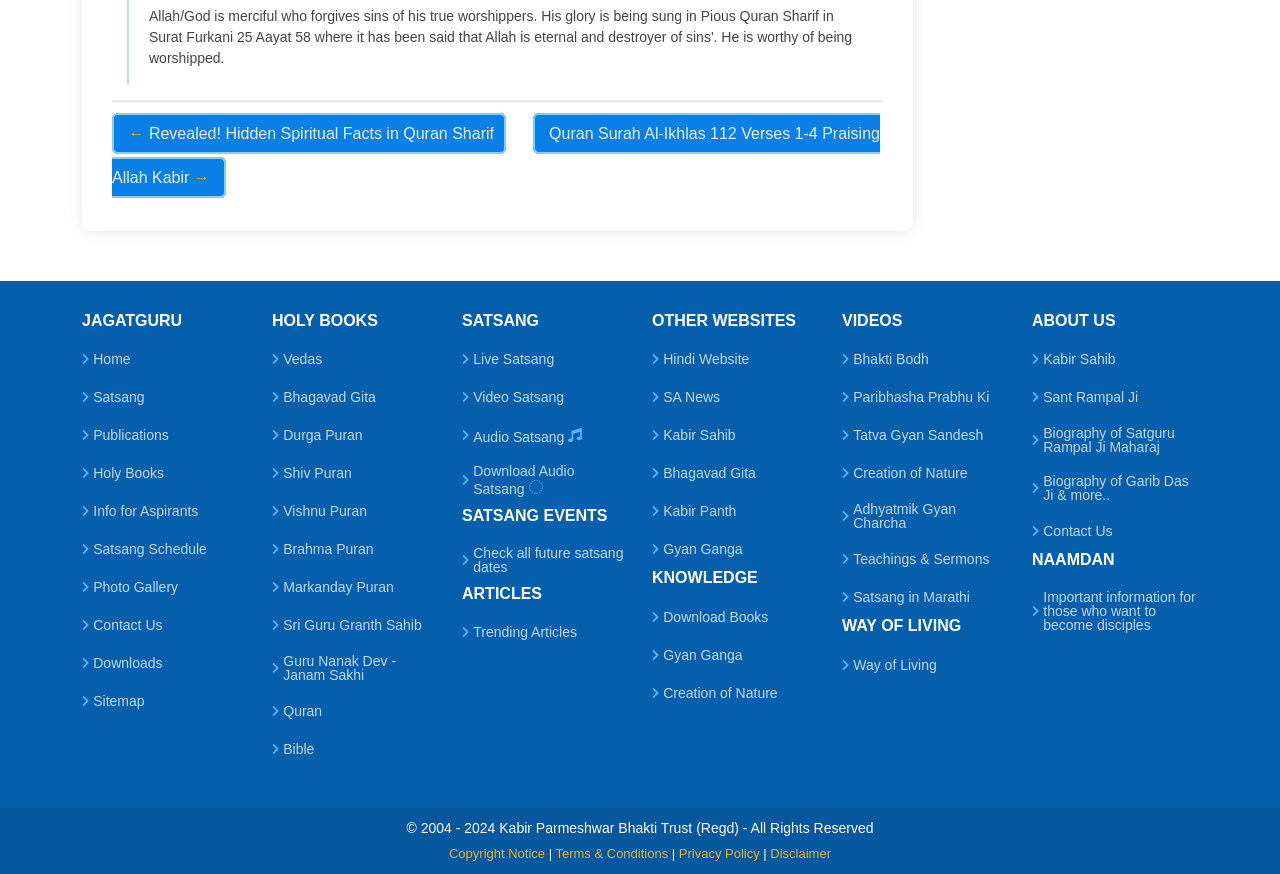Please provide a one-word or phrase answer to the question: 
What is the name of the holy book mentioned alongside Quran and Bible?

Guru Granth Sahib